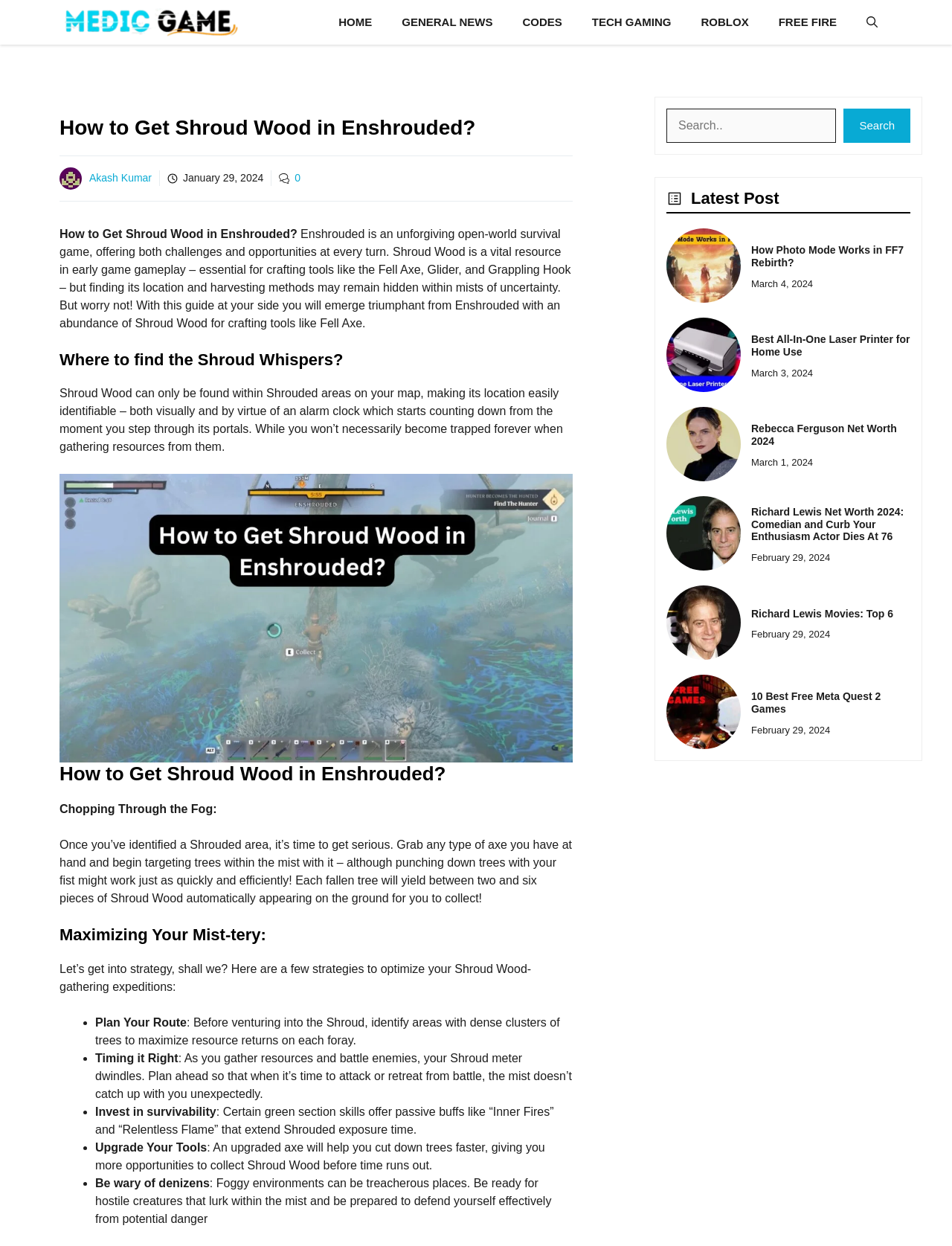Analyze the image and deliver a detailed answer to the question: What is the author's name of this article?

The author's name, Akash Kumar, is mentioned below the main heading of the article, along with a photo of the author.